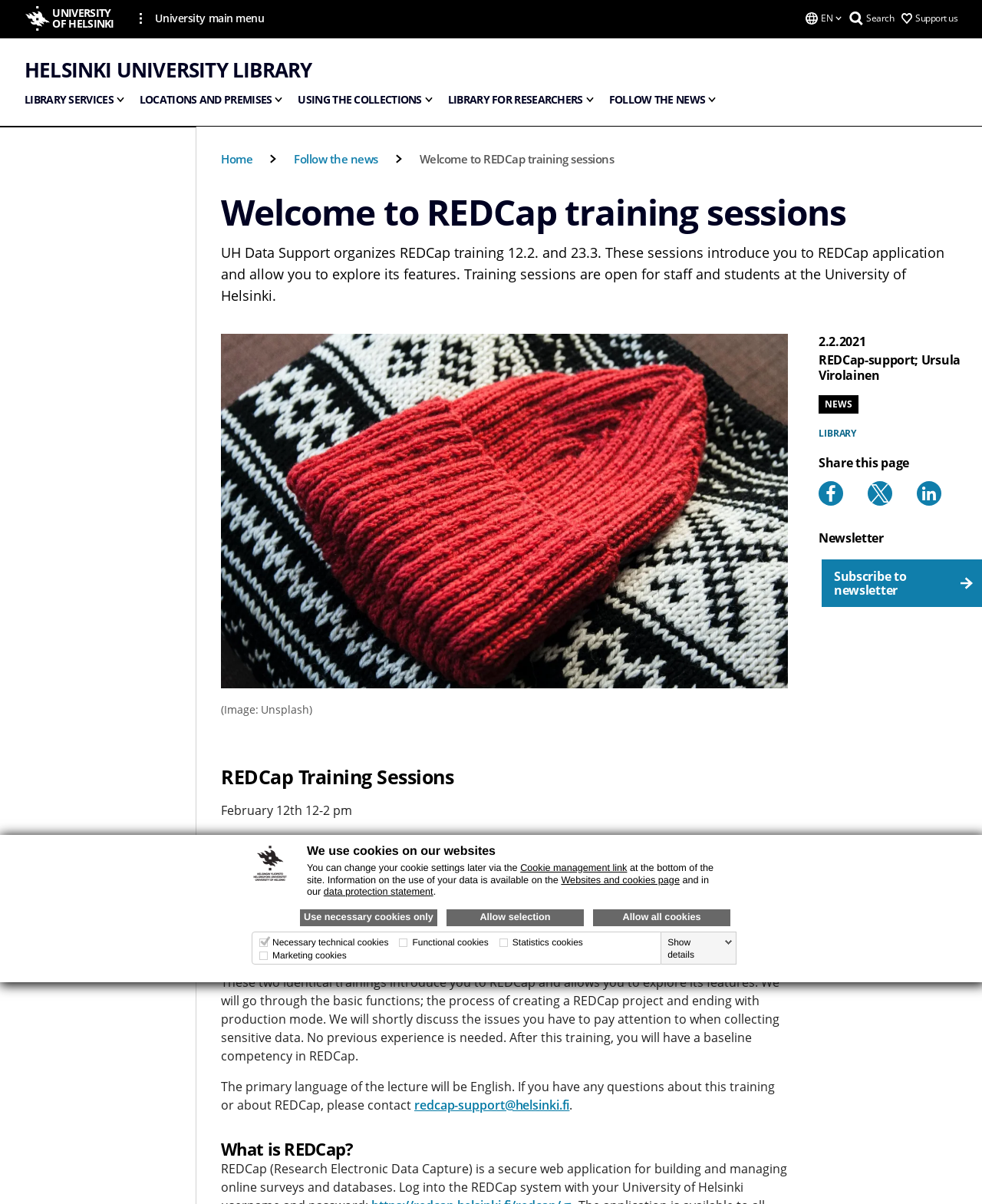Using the element description: "Websites and cookies page", determine the bounding box coordinates. The coordinates should be in the format [left, top, right, bottom], with values between 0 and 1.

[0.571, 0.726, 0.692, 0.735]